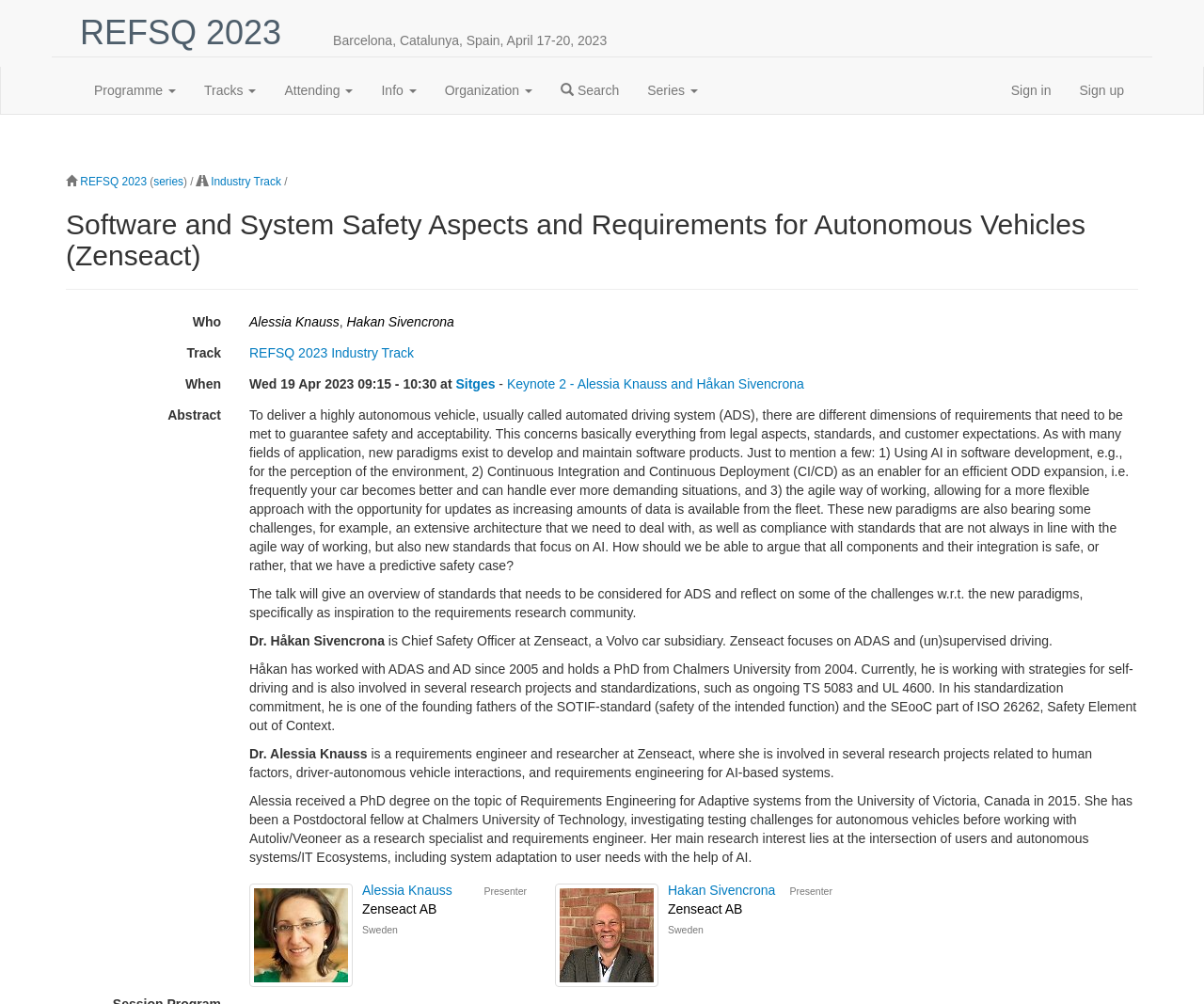Determine the bounding box coordinates of the element that should be clicked to execute the following command: "View the Programme".

[0.066, 0.067, 0.158, 0.113]